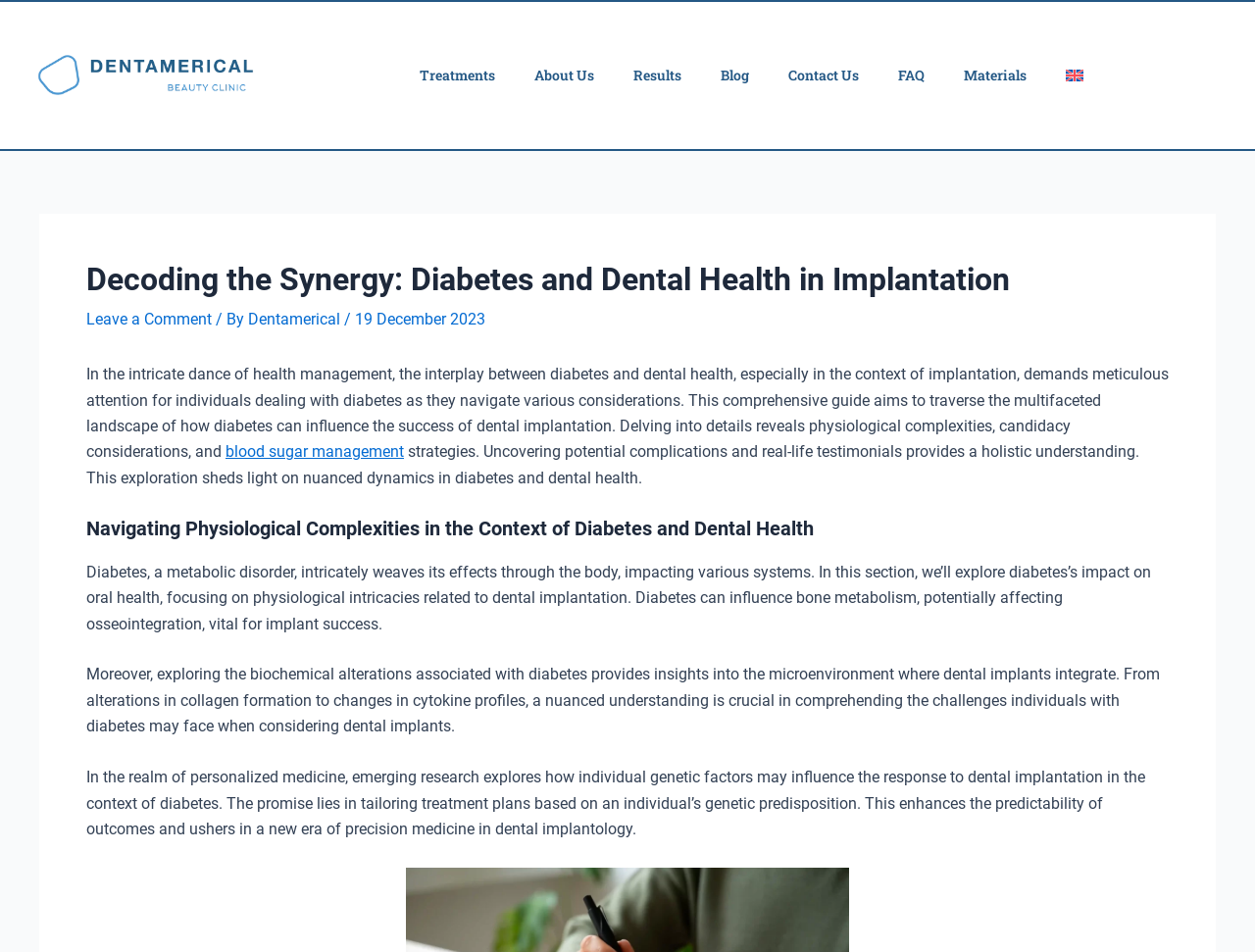What is the focus of the article's second section?
Refer to the image and provide a one-word or short phrase answer.

Physiological complexities